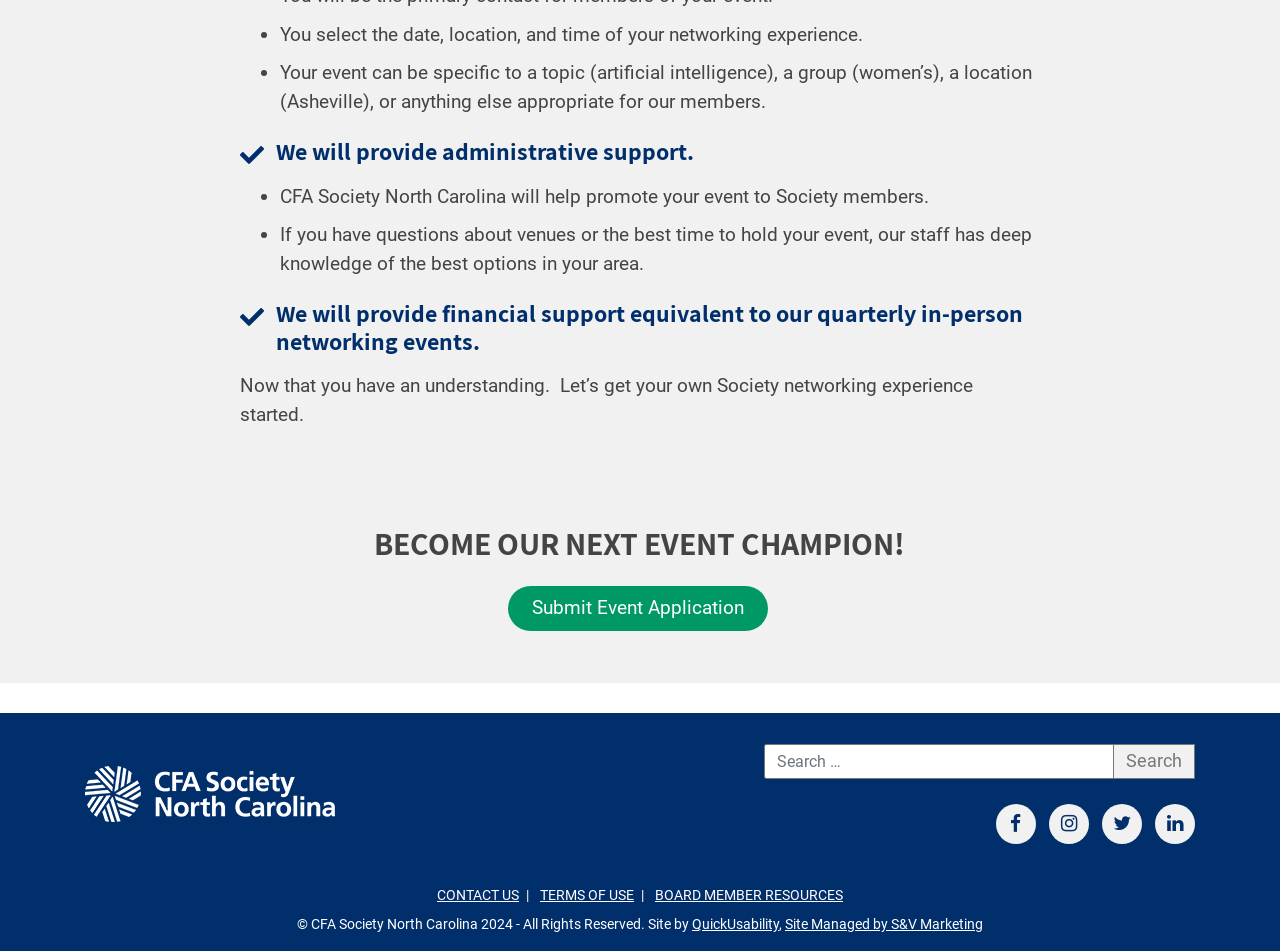Determine the bounding box coordinates of the clickable region to execute the instruction: "Contact us". The coordinates should be four float numbers between 0 and 1, denoted as [left, top, right, bottom].

[0.341, 0.932, 0.405, 0.95]